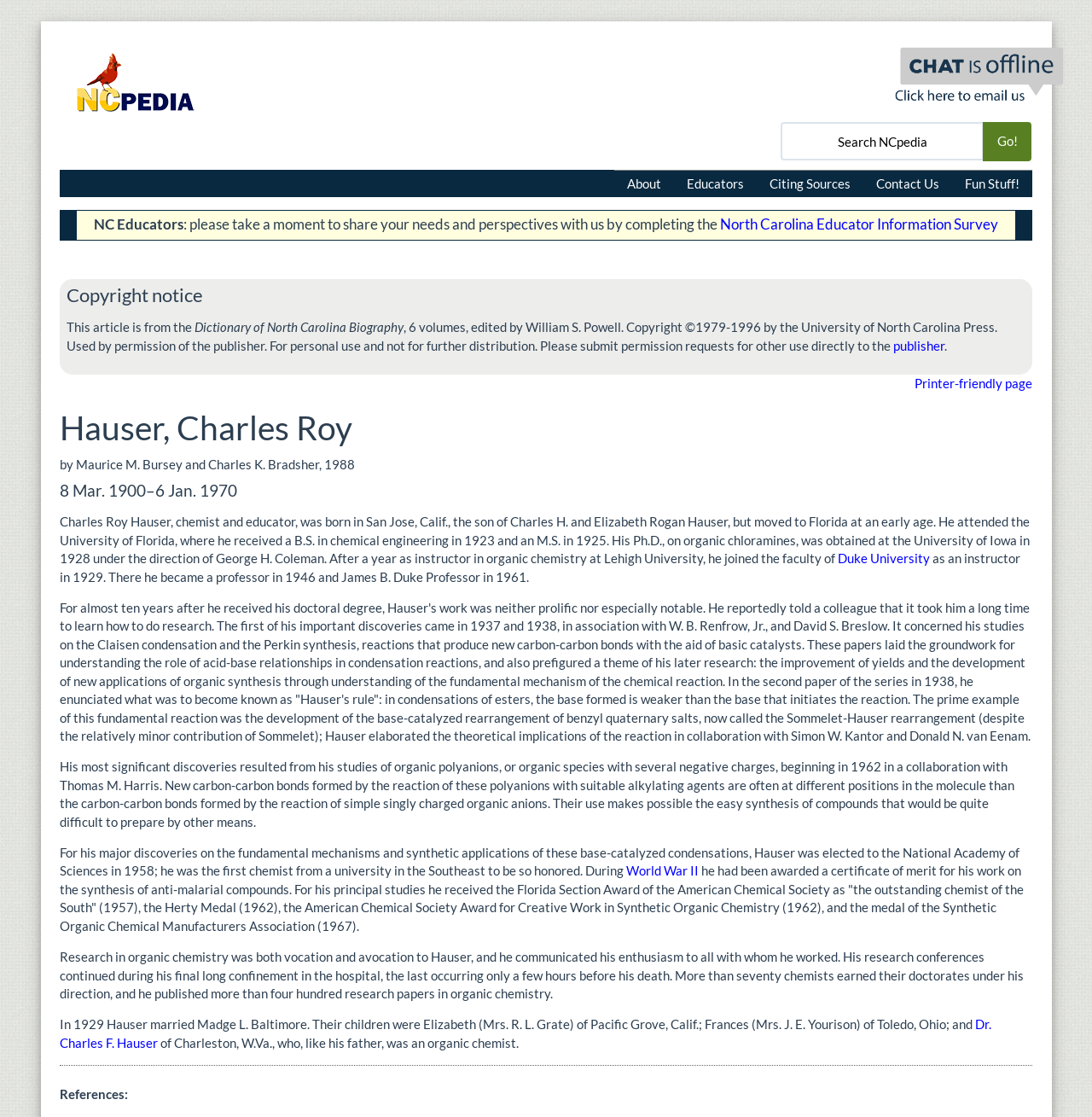Show the bounding box coordinates of the region that should be clicked to follow the instruction: "Go to the NCpedia homepage."

[0.055, 0.066, 0.191, 0.08]